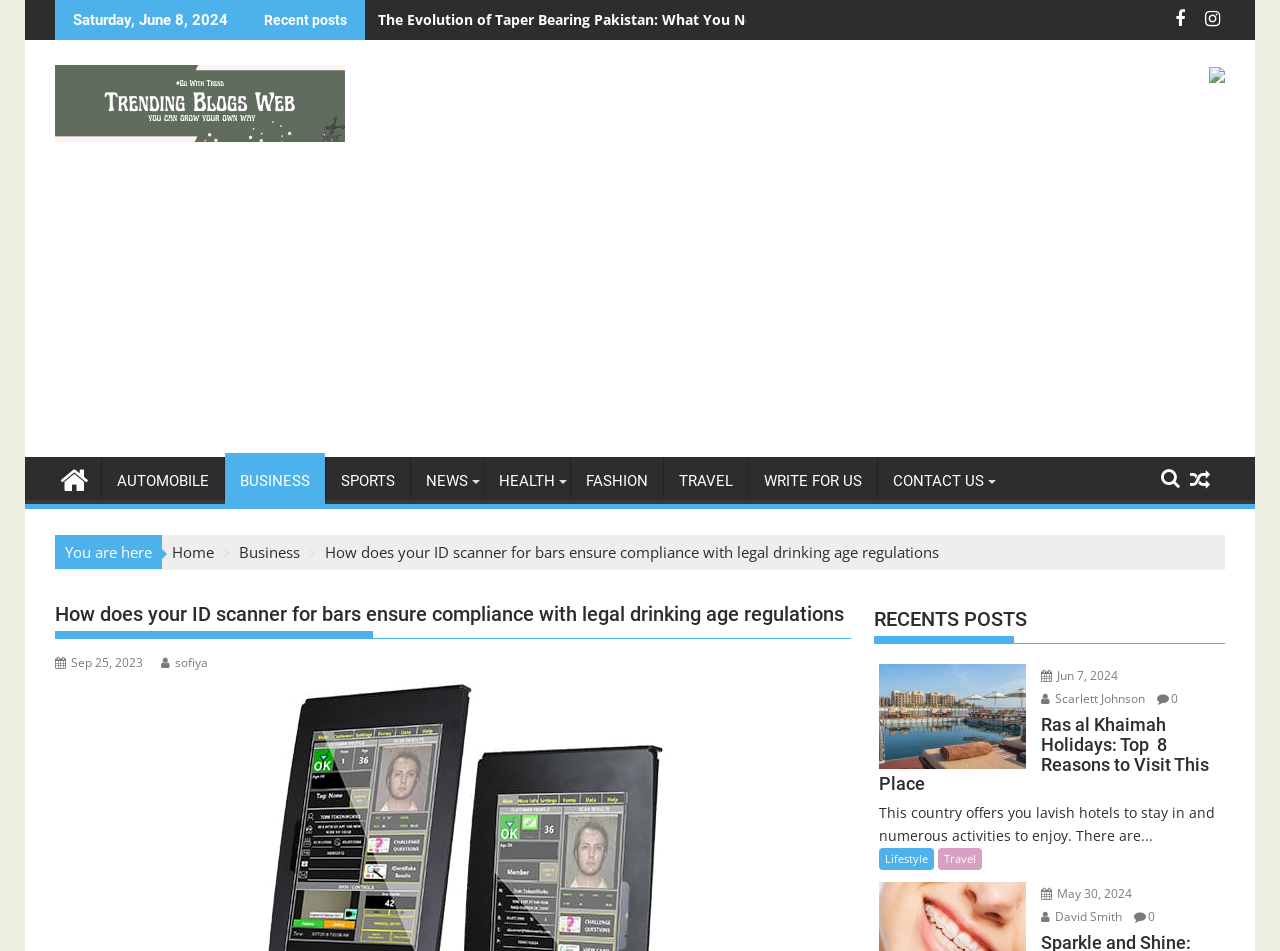Can you extract the headline from the webpage for me?

How does your ID scanner for bars ensure compliance with legal drinking age regulations